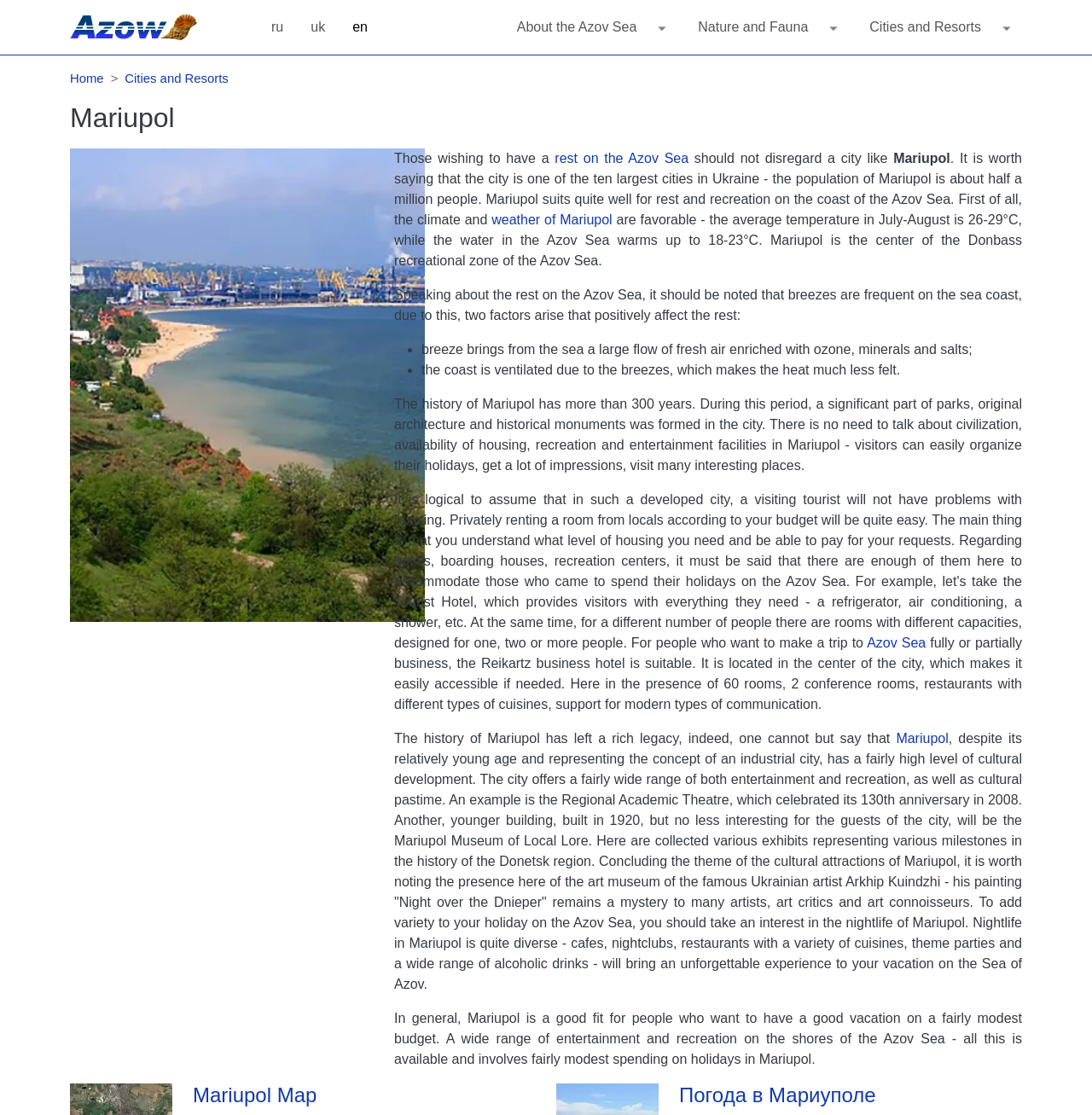Refer to the screenshot and give an in-depth answer to this question: What is the average temperature in July-August in Mariupol?

I found this information in the paragraph that describes the climate of Mariupol, which is suitable for rest and recreation on the coast of the Azov Sea.